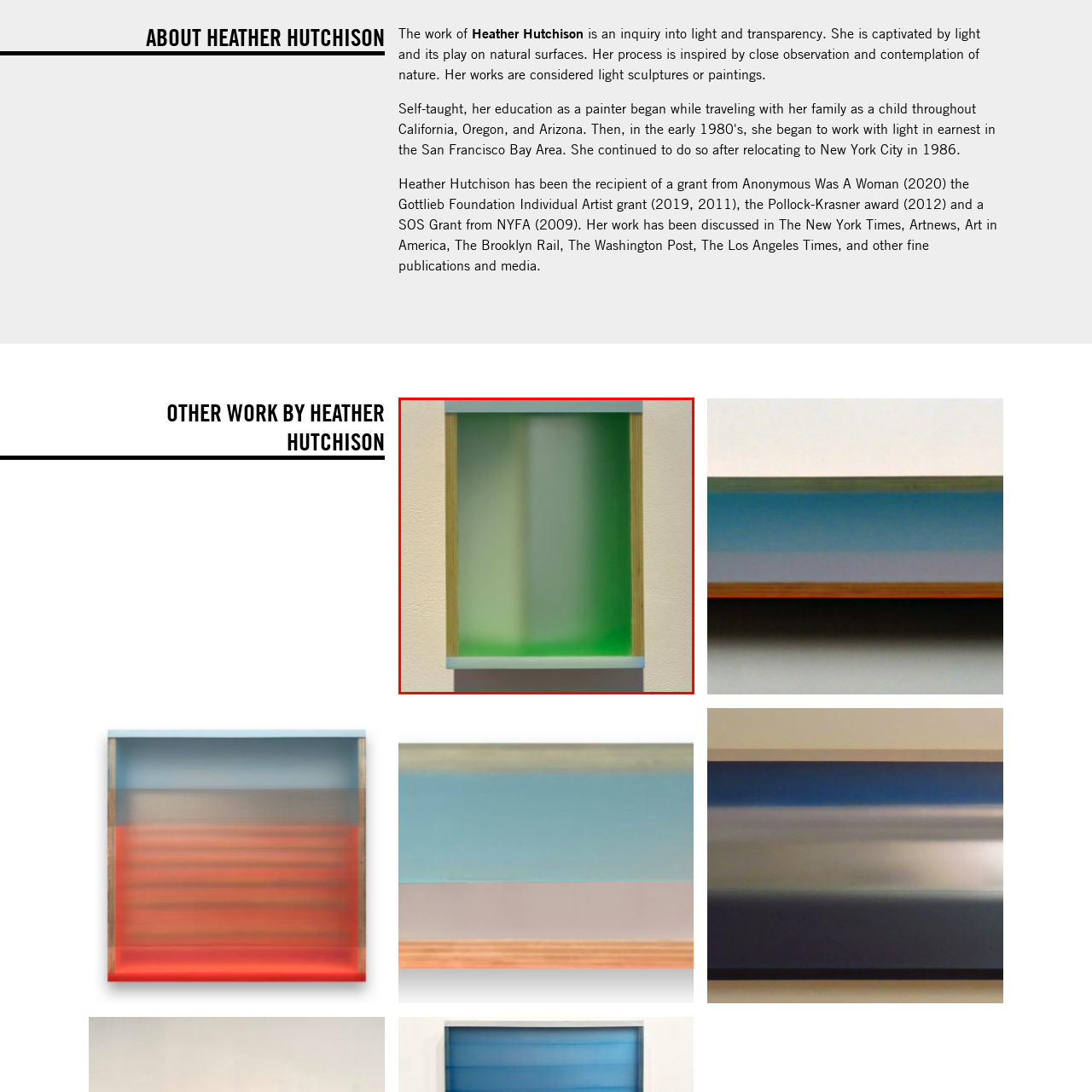What is the primary color of the gradient in the artwork?
Carefully look at the image inside the red bounding box and answer the question in a detailed manner using the visual details present.

The caption describes the artwork as having a serene gradient that transitions from light green to a deeper hue, indicating that the primary color of the gradient is green.